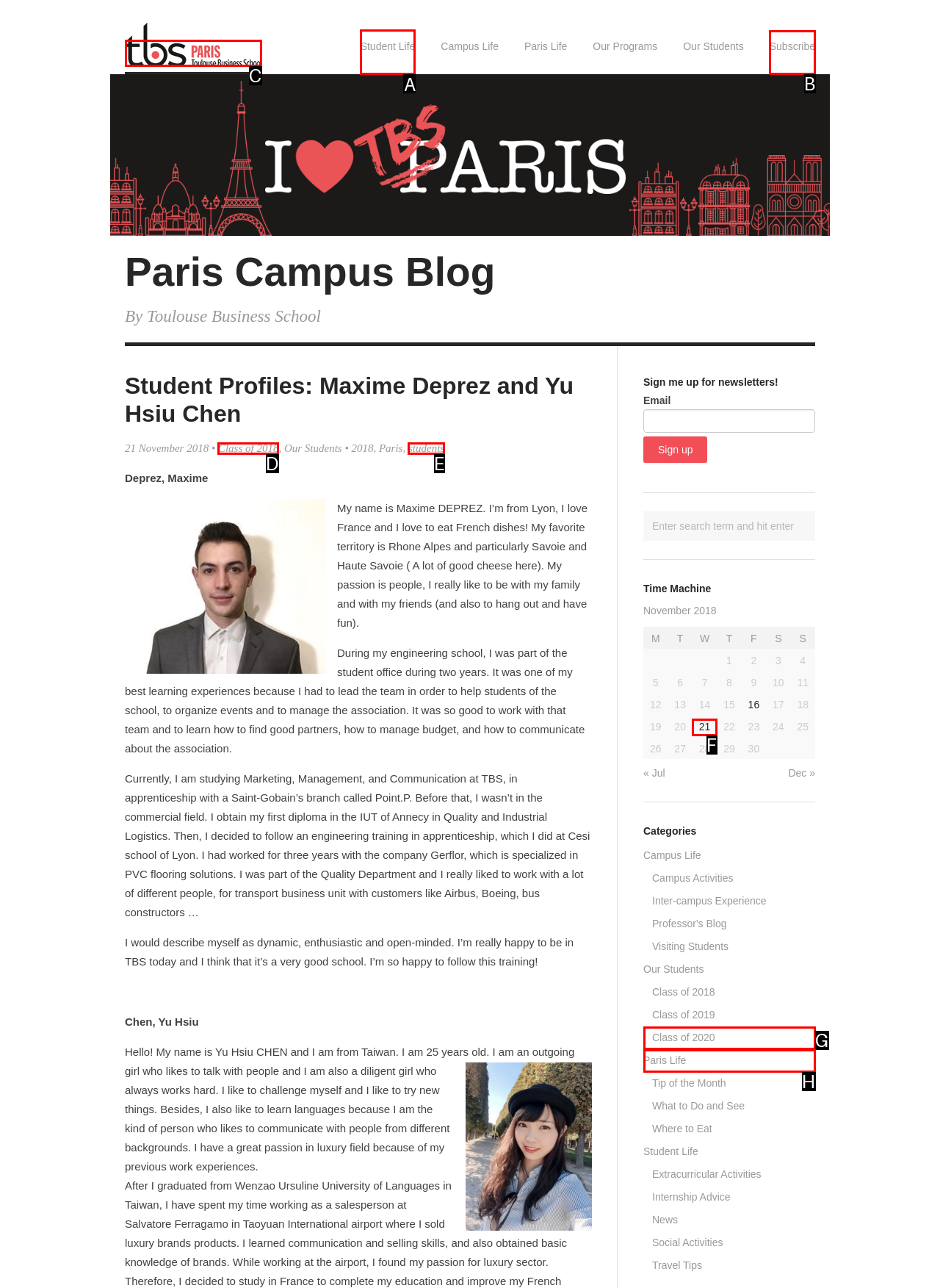Identify the HTML element you need to click to achieve the task: Click on Student Life. Respond with the corresponding letter of the option.

A